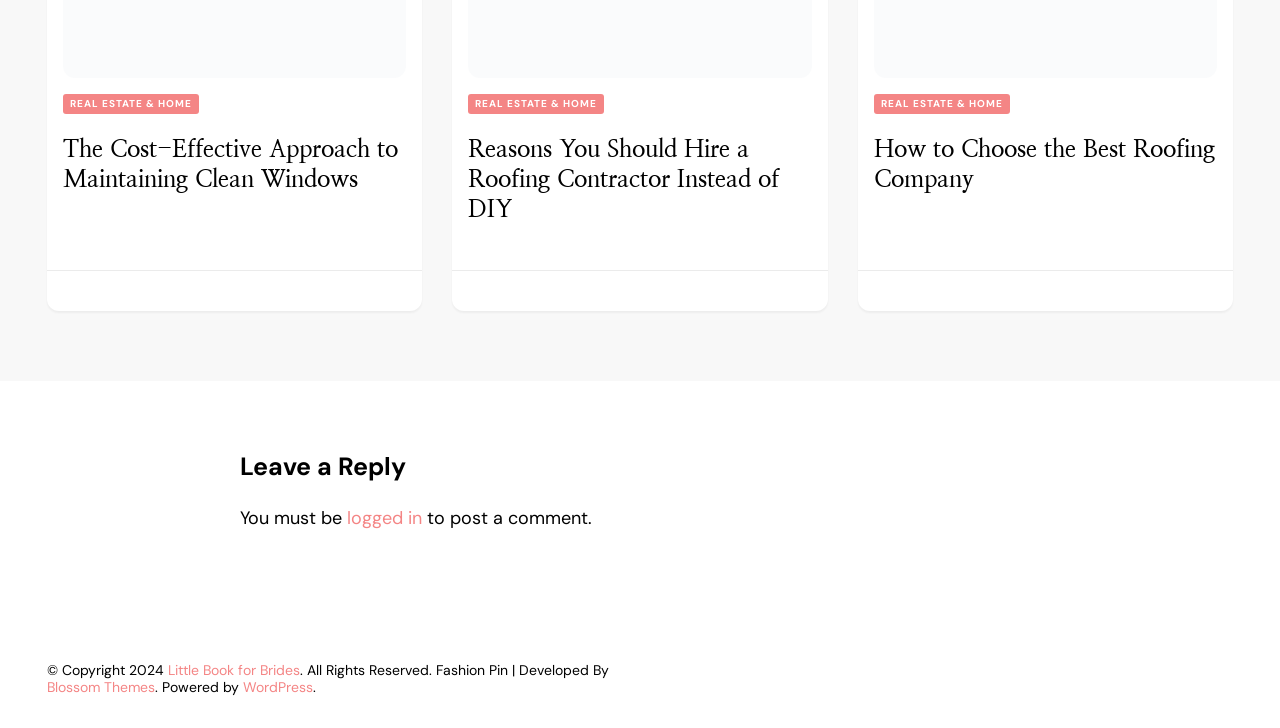Refer to the image and answer the question with as much detail as possible: How many articles are featured on this webpage?

The webpage has three distinct sections, each with a heading and a link. The headings are 'The Cost-Effective Approach to Maintaining Clean Windows', 'Reasons You Should Hire a Roofing Contractor Instead of DIY', and 'How to Choose the Best Roofing Company'. Each section is a separate article, so there are three articles featured on this webpage.